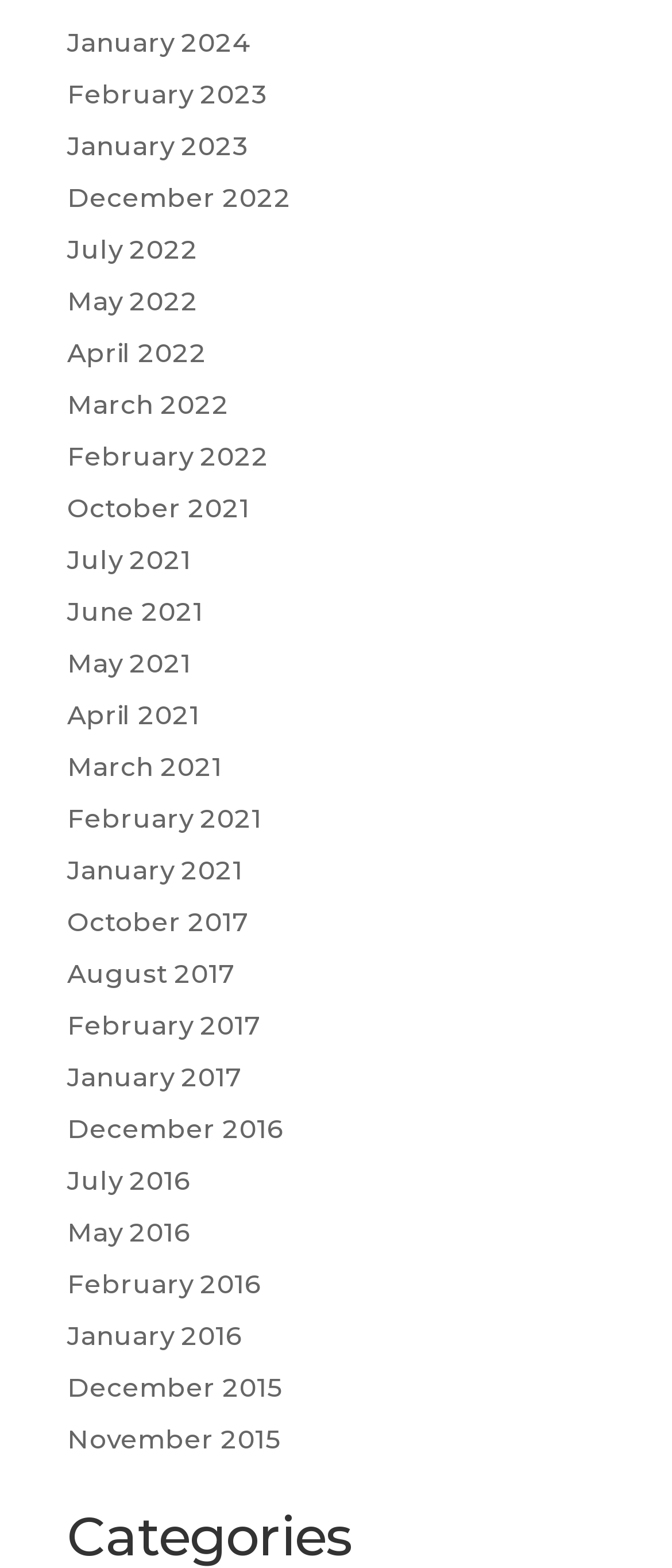Identify the bounding box coordinates of the section that should be clicked to achieve the task described: "Browse February 2023 posts".

[0.1, 0.049, 0.397, 0.07]